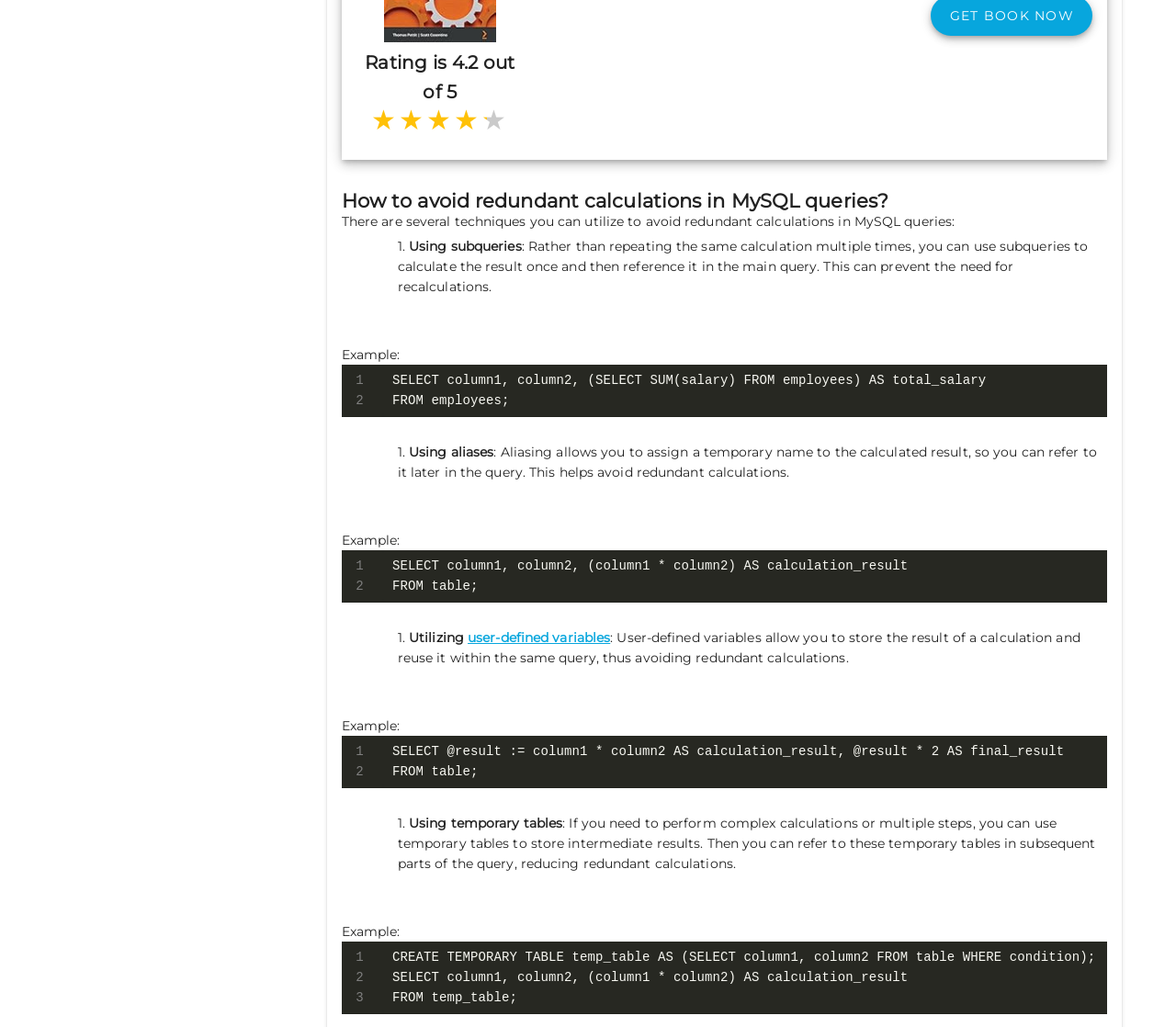What is the benefit of using temporary tables in MySQL queries?
Based on the screenshot, give a detailed explanation to answer the question.

The webpage explains that using temporary tables allows you to store intermediate results, which can then be referred to in subsequent parts of the query, reducing redundant calculations.